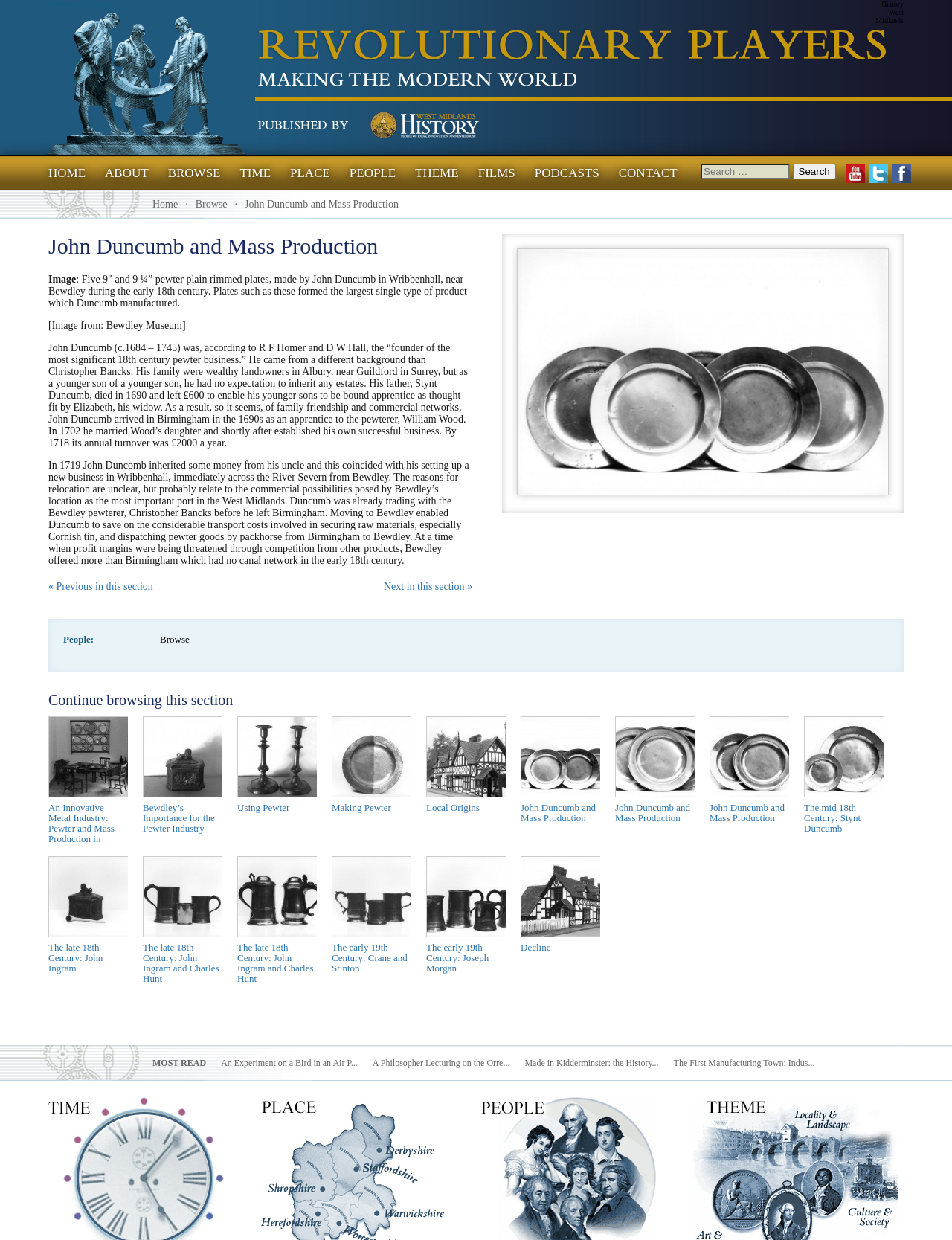Locate the bounding box coordinates of the element I should click to achieve the following instruction: "View 'John Duncumb and Mass Production' details".

[0.249, 0.16, 0.426, 0.169]